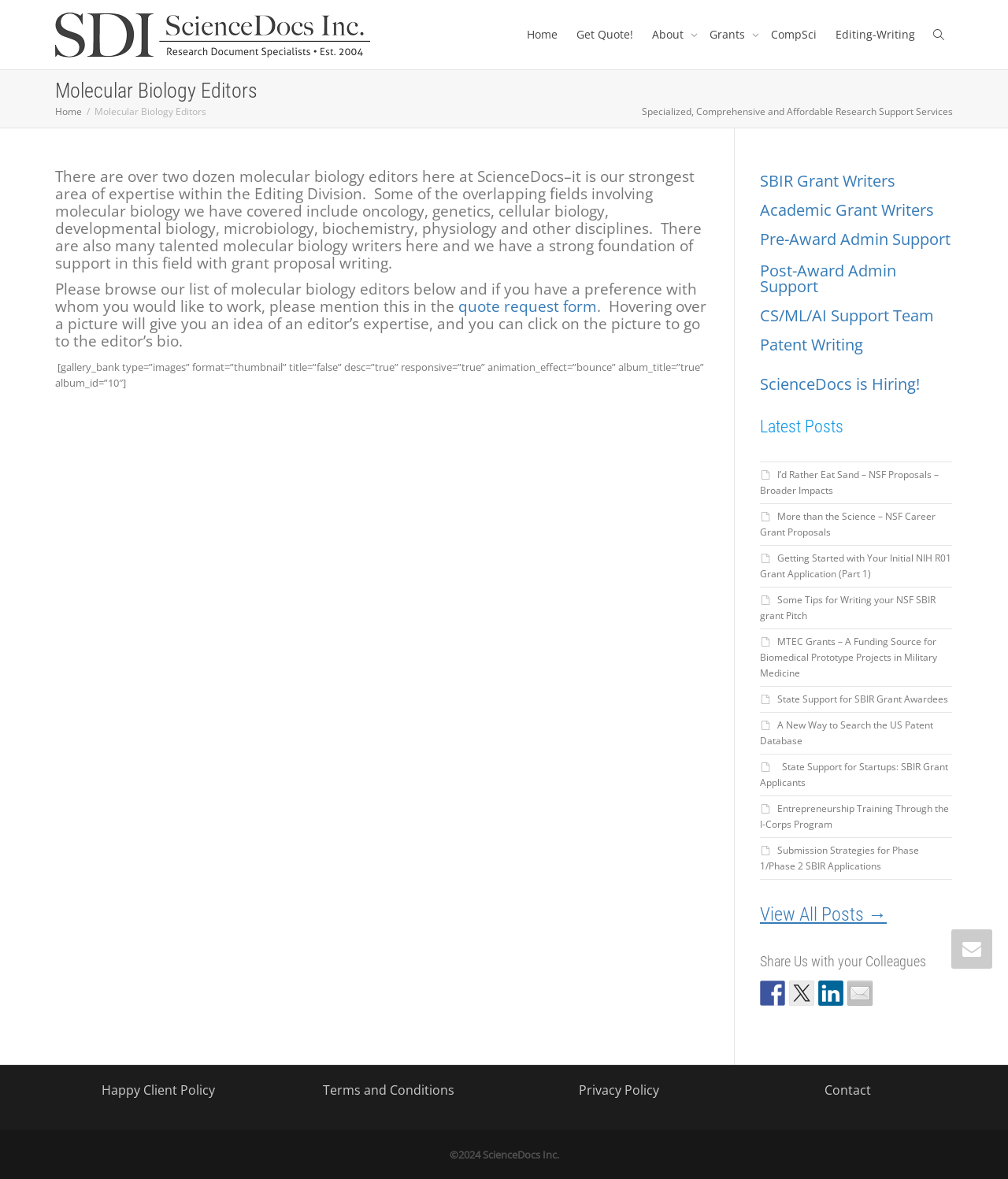How many molecular biology editors are there?
Please use the visual content to give a single word or phrase answer.

Over two dozen